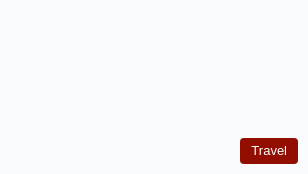Please provide a detailed answer to the question below based on the screenshot: 
What is Mechukha Valley known for?

The caption describes Mechukha Valley as a captivating destination known for its stunning landscapes and rich cultural heritage, which implies that these are the key features that define the region.